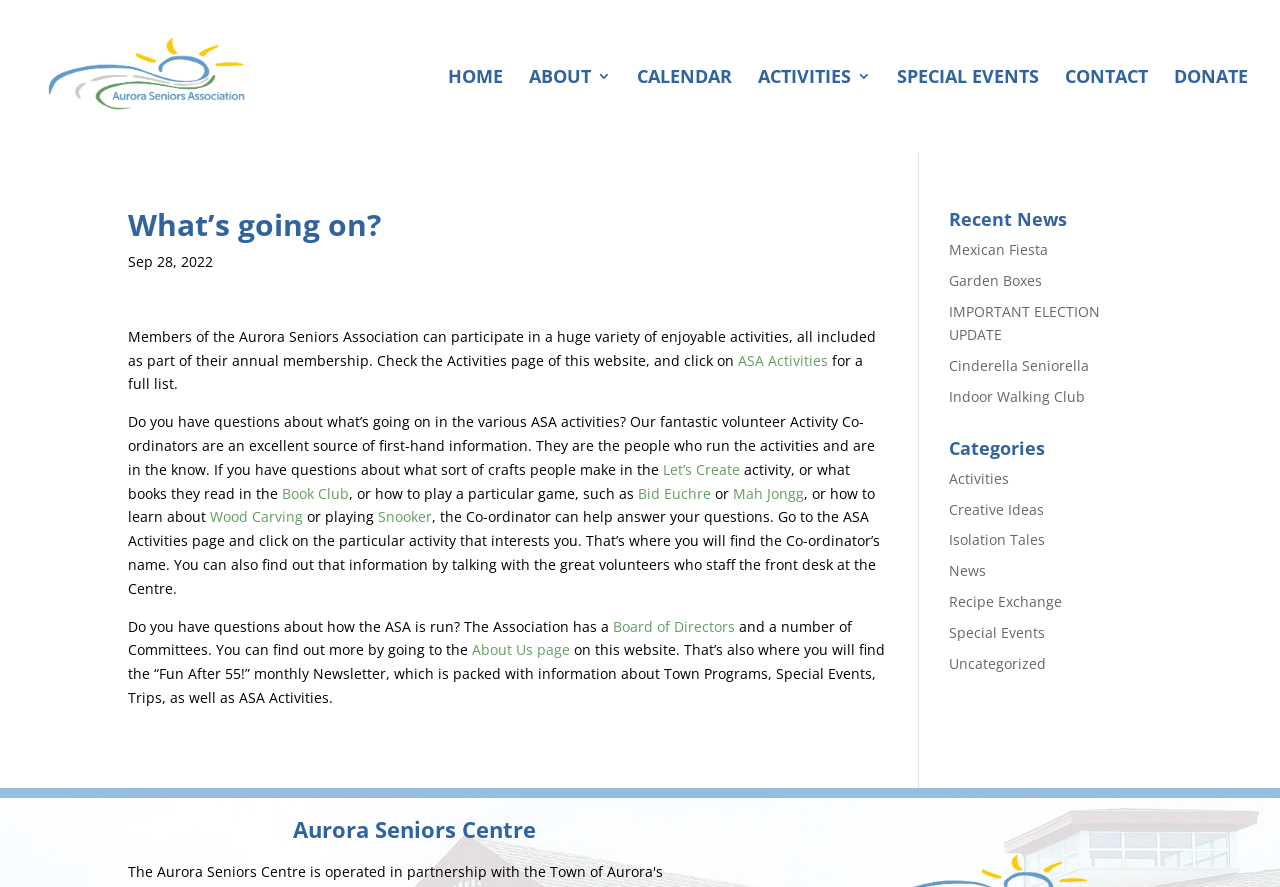Refer to the element description Garden Boxes and identify the corresponding bounding box in the screenshot. Format the coordinates as (top-left x, top-left y, bottom-right x, bottom-right y) with values in the range of 0 to 1.

[0.741, 0.305, 0.814, 0.327]